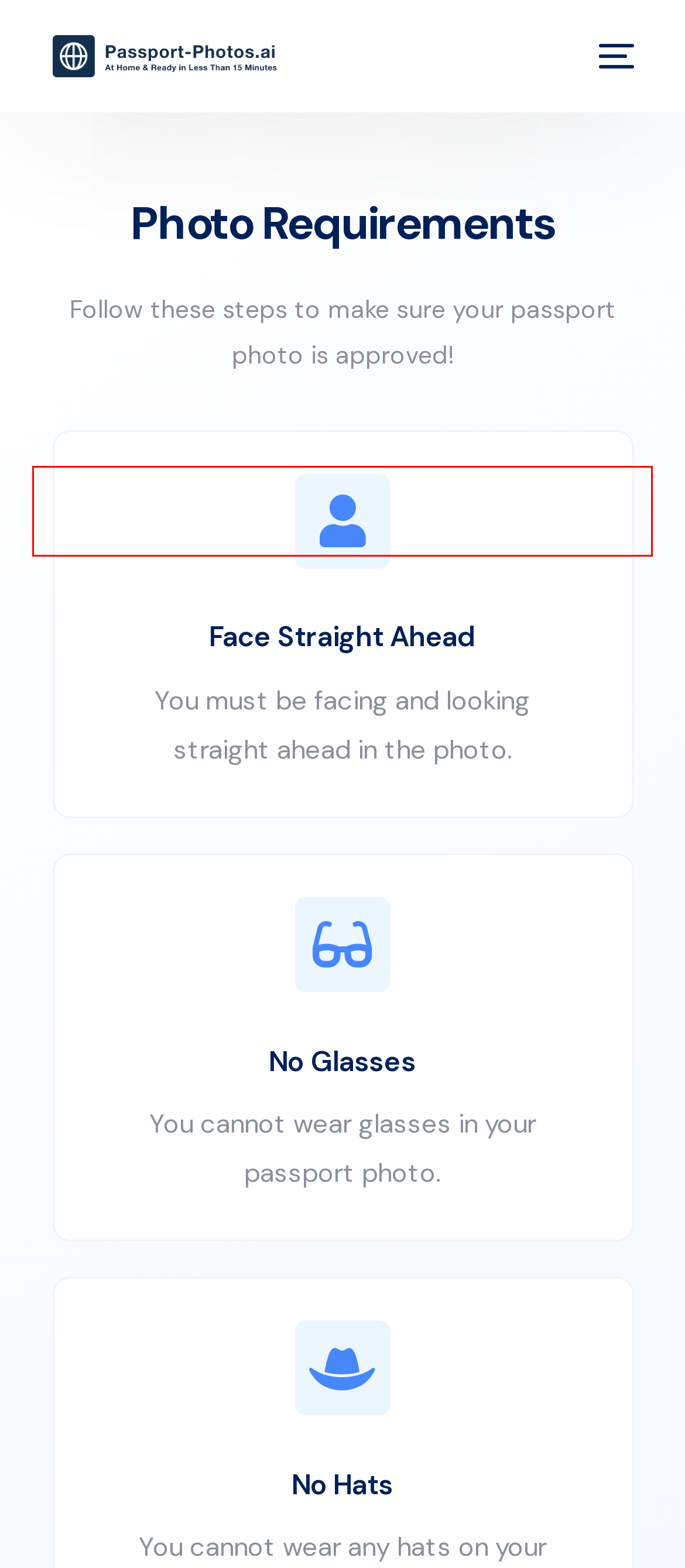Observe the provided screenshot of a webpage that has a red rectangle bounding box. Determine the webpage description that best matches the new webpage after clicking the element inside the red bounding box. Here are the candidates:
A. Photo Requirements - At Home Passport Photos - Online & Ready in Minutes
B. What to Wear for Your Passport Photo: Expert Tips
C. Get Your Perfect Passport Picture with Your iPhone: A DIY Guide
D. Examples - At Home Passport Photos - Online & Ready in Minutes
E. Turning Your Passport Photo Digital: A Step-By-Step Guide
F. At Home Passport Photos - Online & Ready in Minutes
G. Customer Reviews - At Home Passport Photos - Online & Ready in Minutes
H. At Home Passport Photos - Online & Ready in Minutes | Blog

G